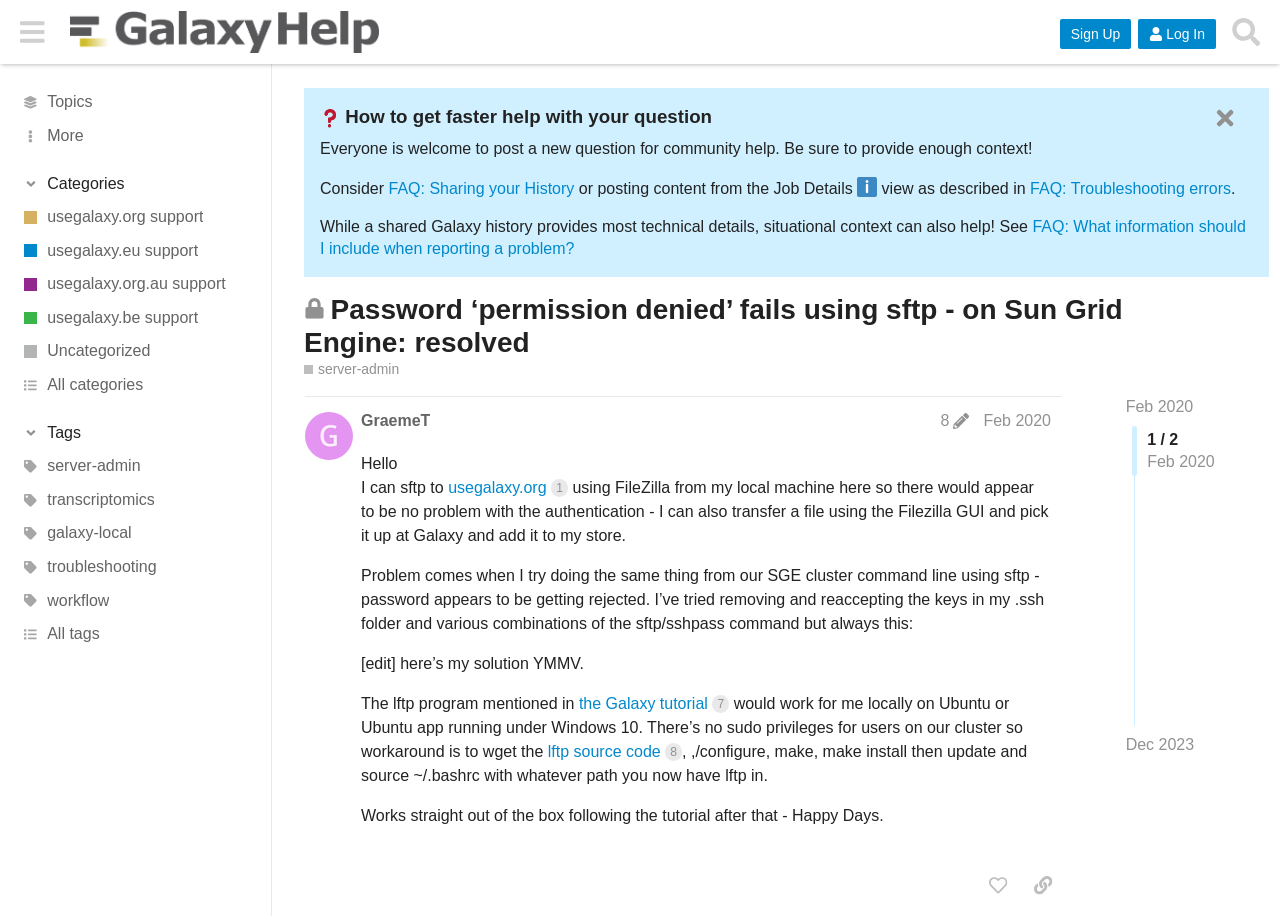Specify the bounding box coordinates for the region that must be clicked to perform the given instruction: "Click the 'Sign Up' button".

[0.828, 0.02, 0.884, 0.053]